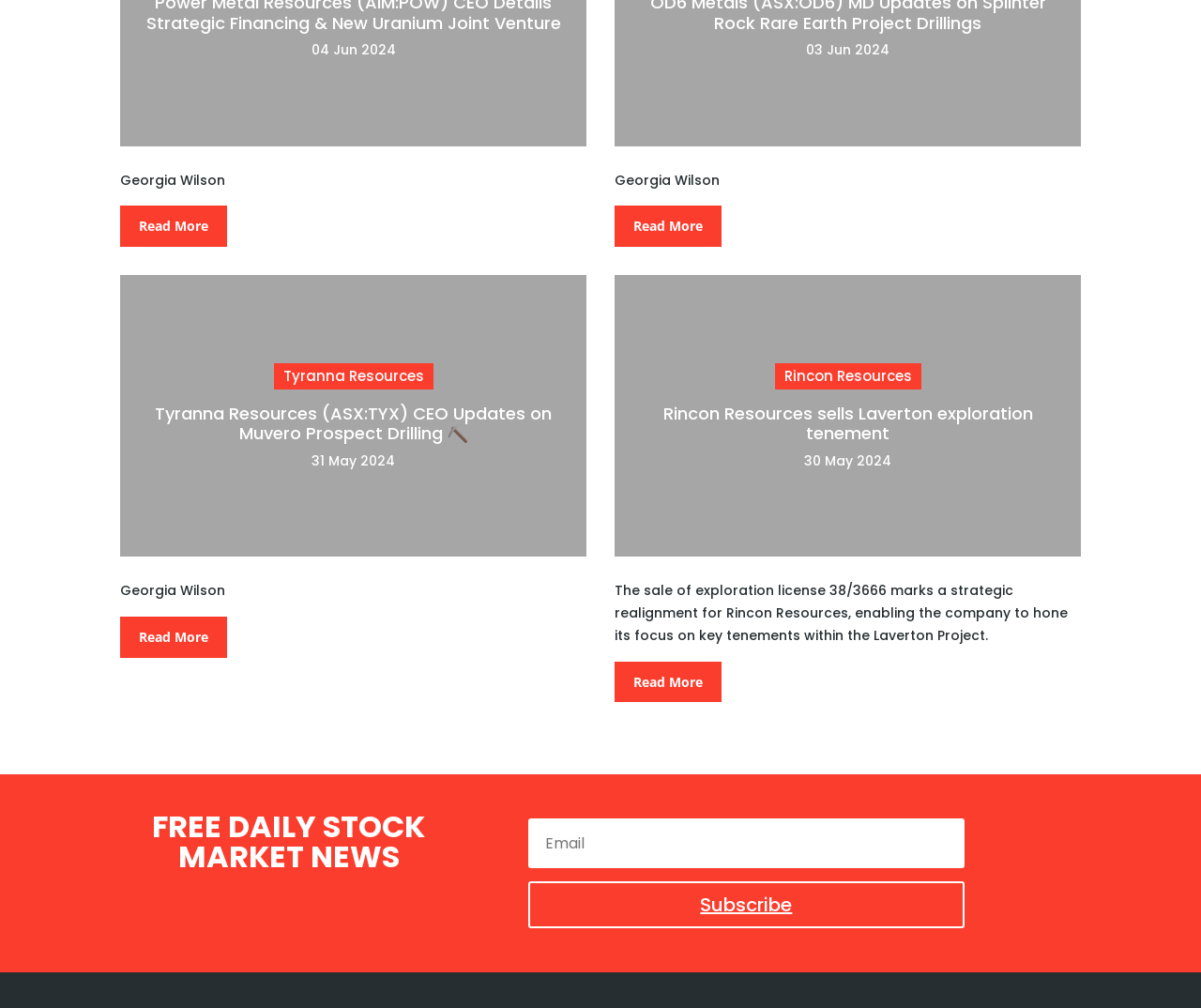What is the purpose of the textbox at the bottom of the webpage?
Give a one-word or short-phrase answer derived from the screenshot.

Subscribe to daily stock market news